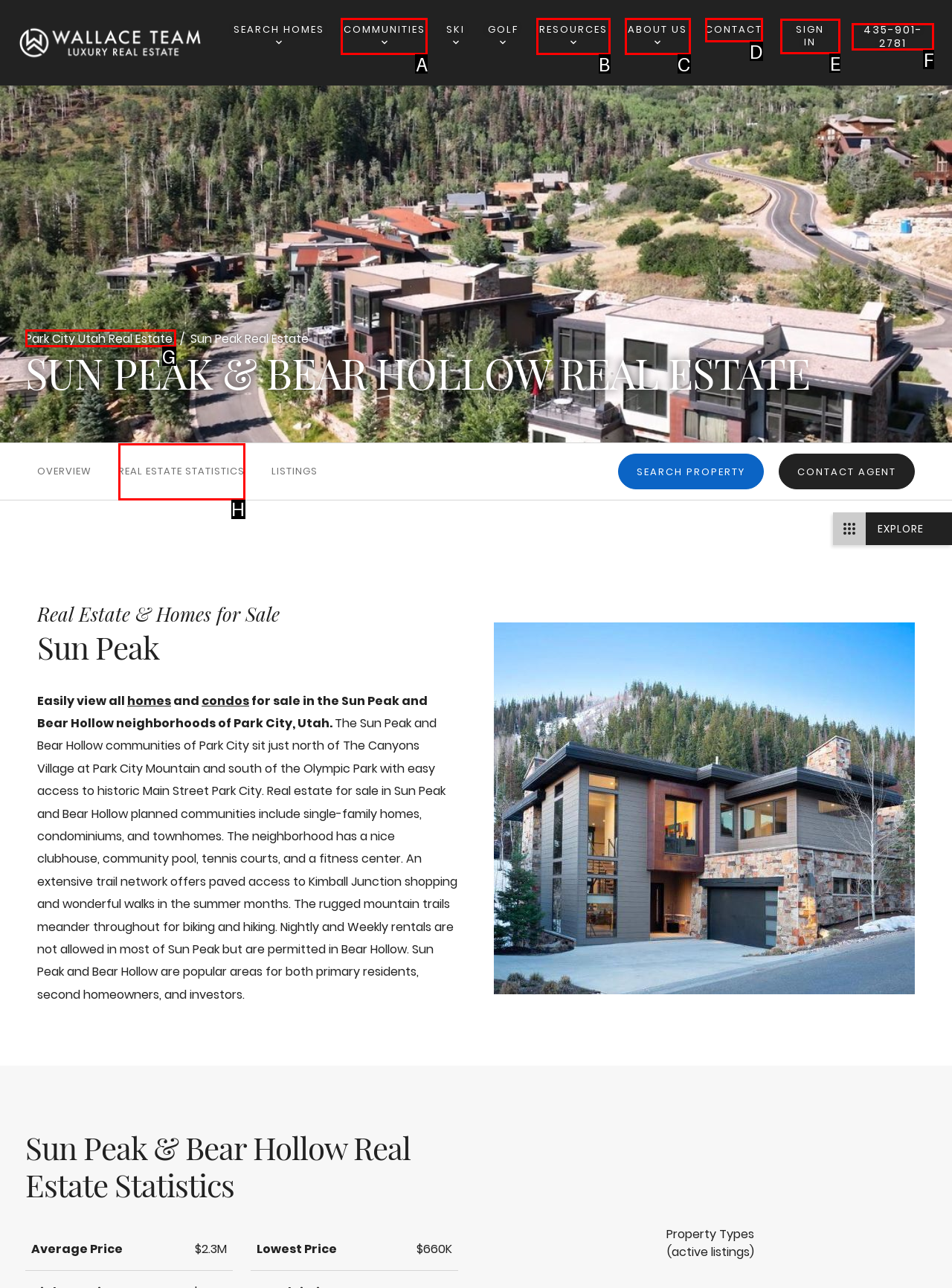Which HTML element should be clicked to perform the following task: Call 435-901-2781
Reply with the letter of the appropriate option.

F